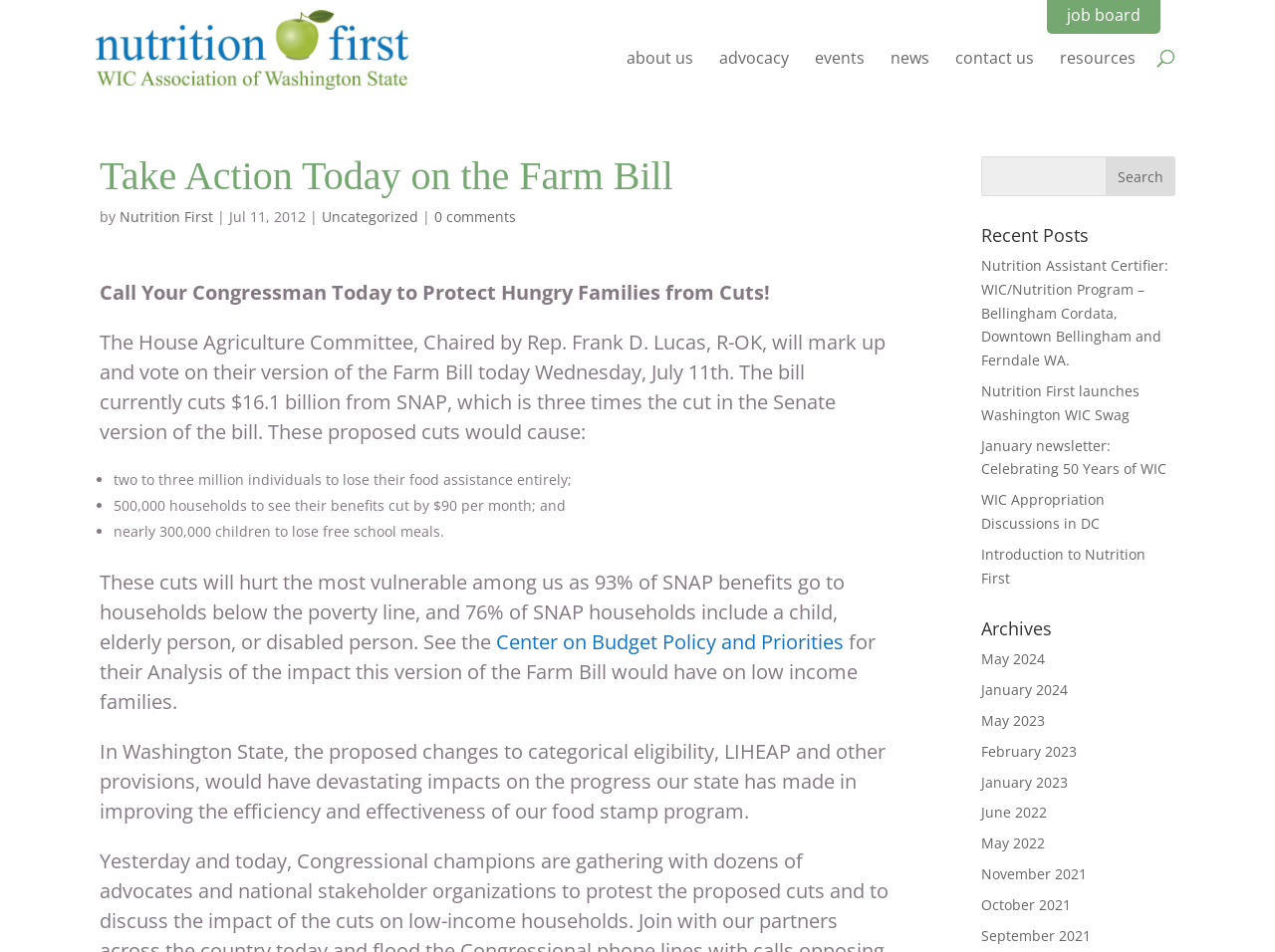Please find and report the bounding box coordinates of the element to click in order to perform the following action: "View archives". The coordinates should be expressed as four float numbers between 0 and 1, in the format [left, top, right, bottom].

[0.769, 0.651, 0.922, 0.68]